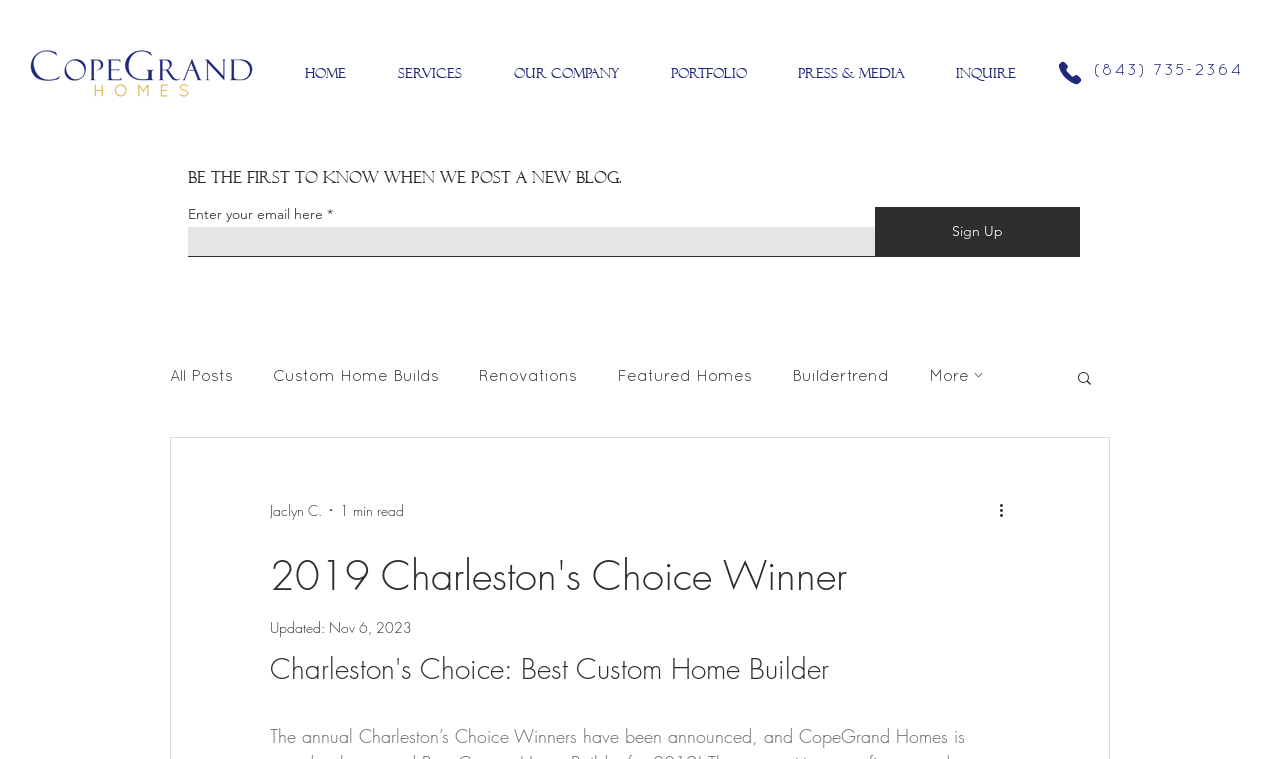What is the title of the blog post?
Please give a detailed and elaborate answer to the question.

I found a heading element with the description 'Charleston's Choice: Best Custom Home Builder' and bounding box coordinates [0.211, 0.863, 0.789, 0.913]. This is likely the title of the blog post.